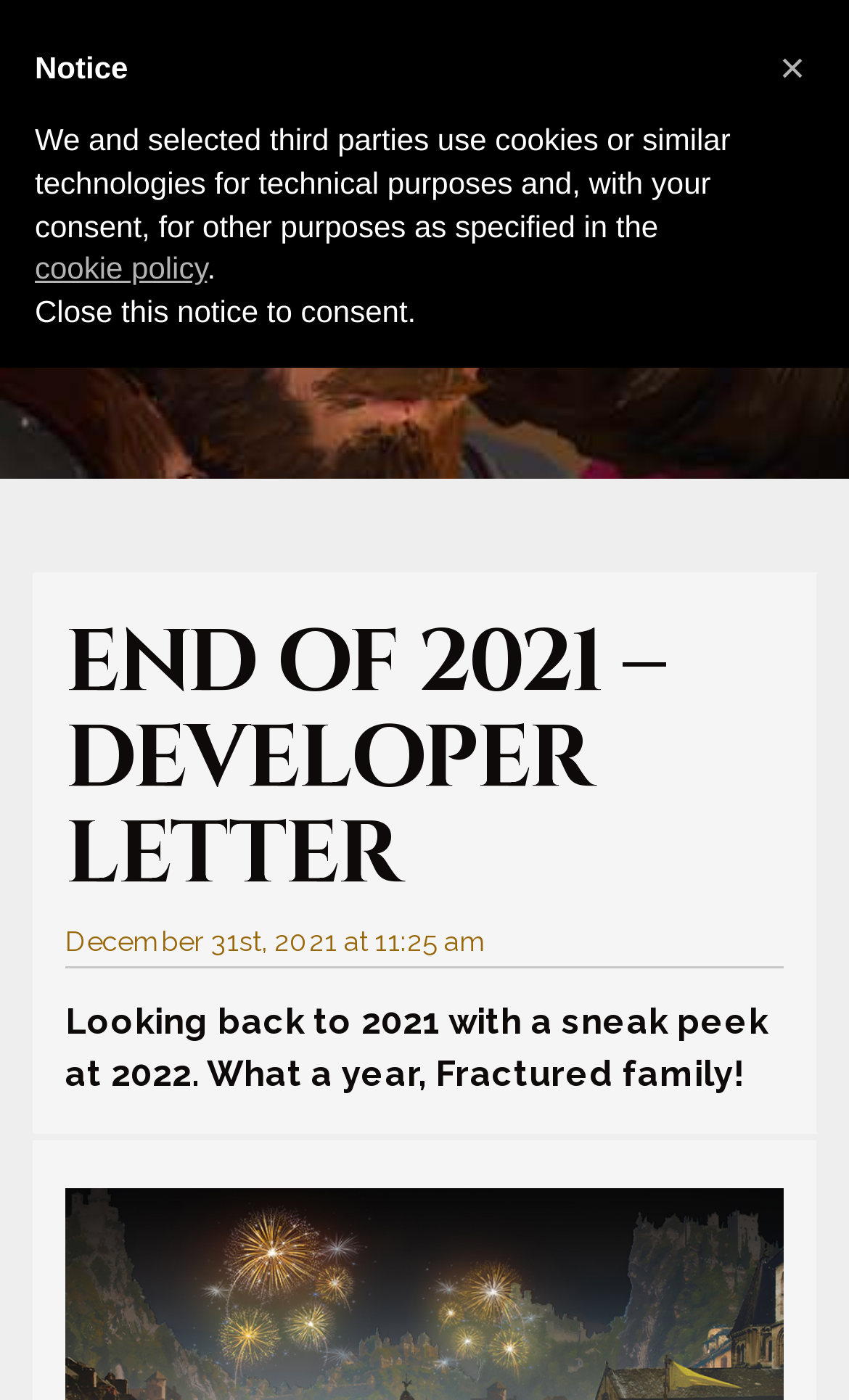Locate the bounding box of the UI element with the following description: "News".

[0.026, 0.078, 0.138, 0.115]